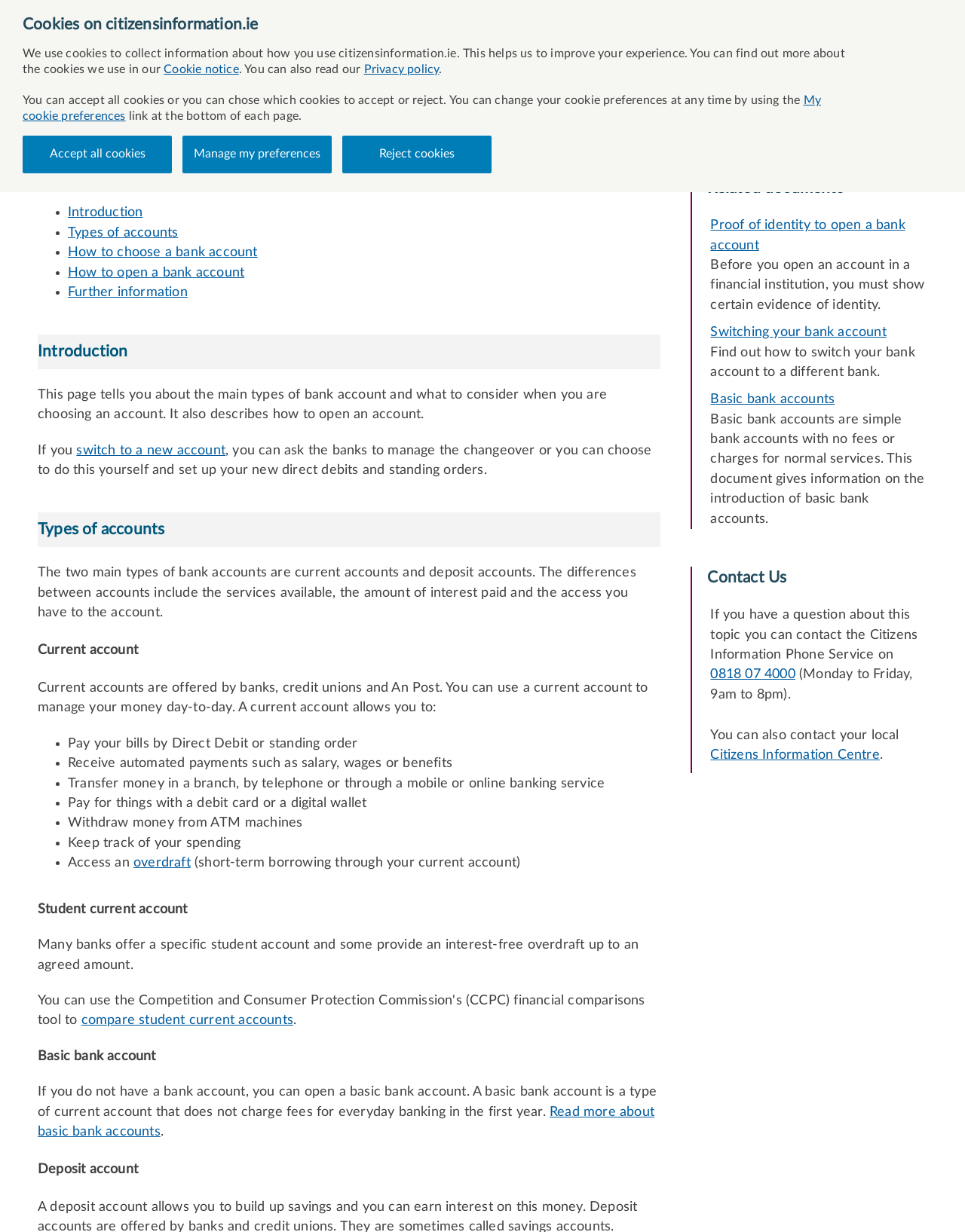Please study the image and answer the question comprehensively:
What is the purpose of a basic bank account?

As stated on the webpage, a basic bank account is a type of current account that does not charge fees for everyday banking in the first year, and it is intended for people who do not have a bank account.